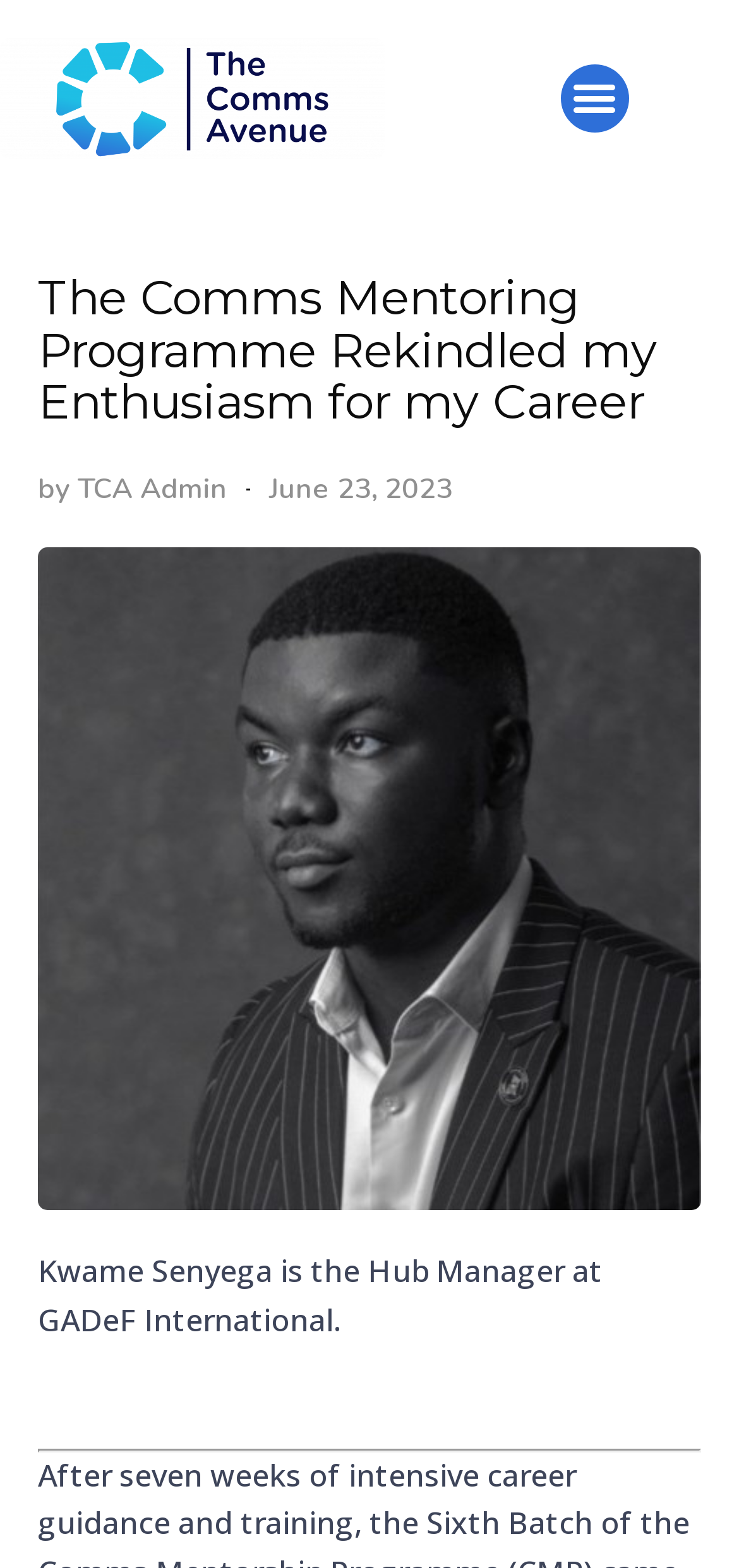What is the date of the article?
Analyze the image and deliver a detailed answer to the question.

The date of the article can be found by looking at the time element which contains the text 'June 23, 2023' located below the main heading of the webpage.